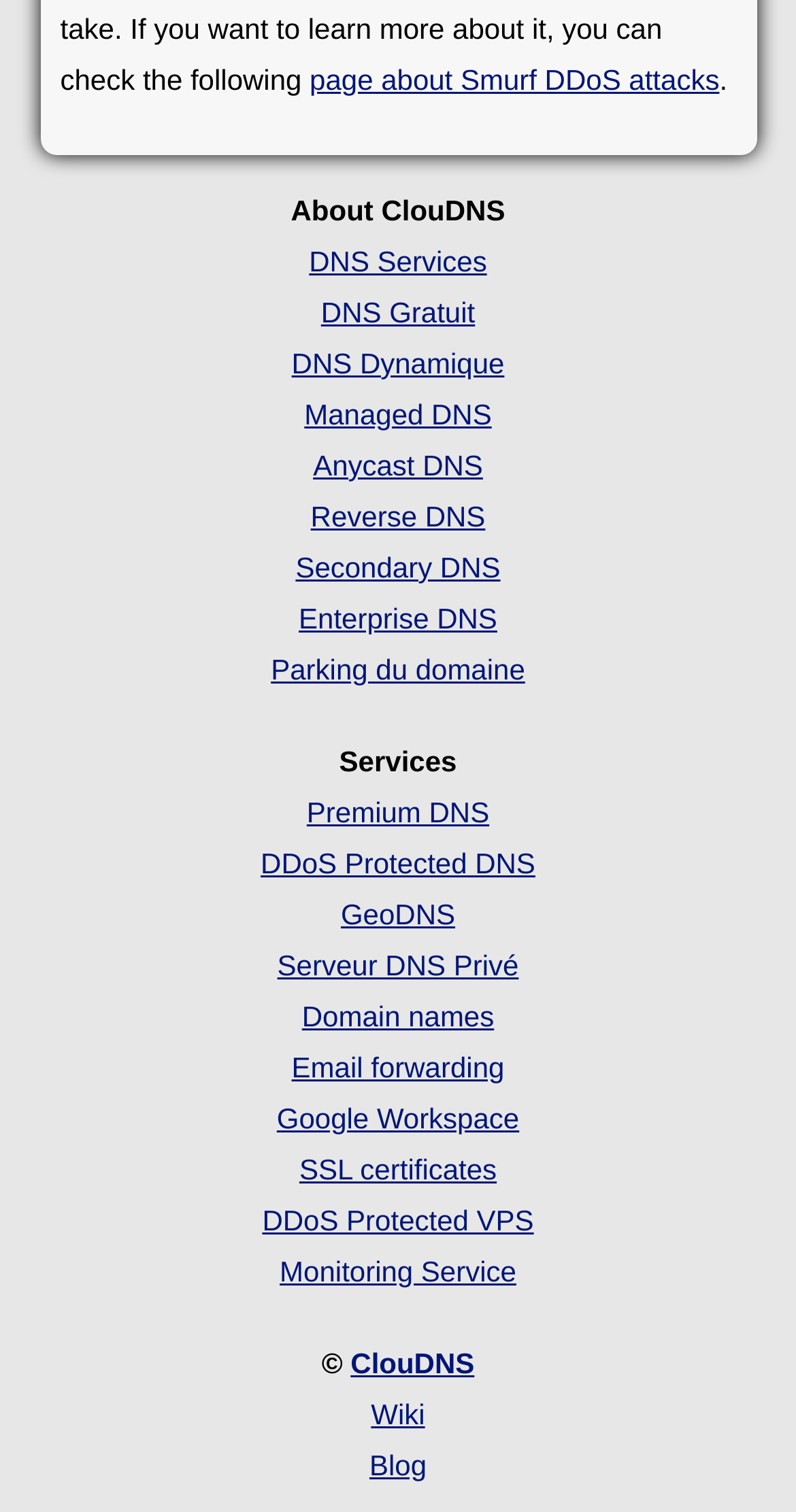Please find the bounding box coordinates in the format (top-left x, top-left y, bottom-right x, bottom-right y) for the given element description. Ensure the coordinates are floating point numbers between 0 and 1. Description: DDoS Protected DNS

[0.327, 0.56, 0.673, 0.582]